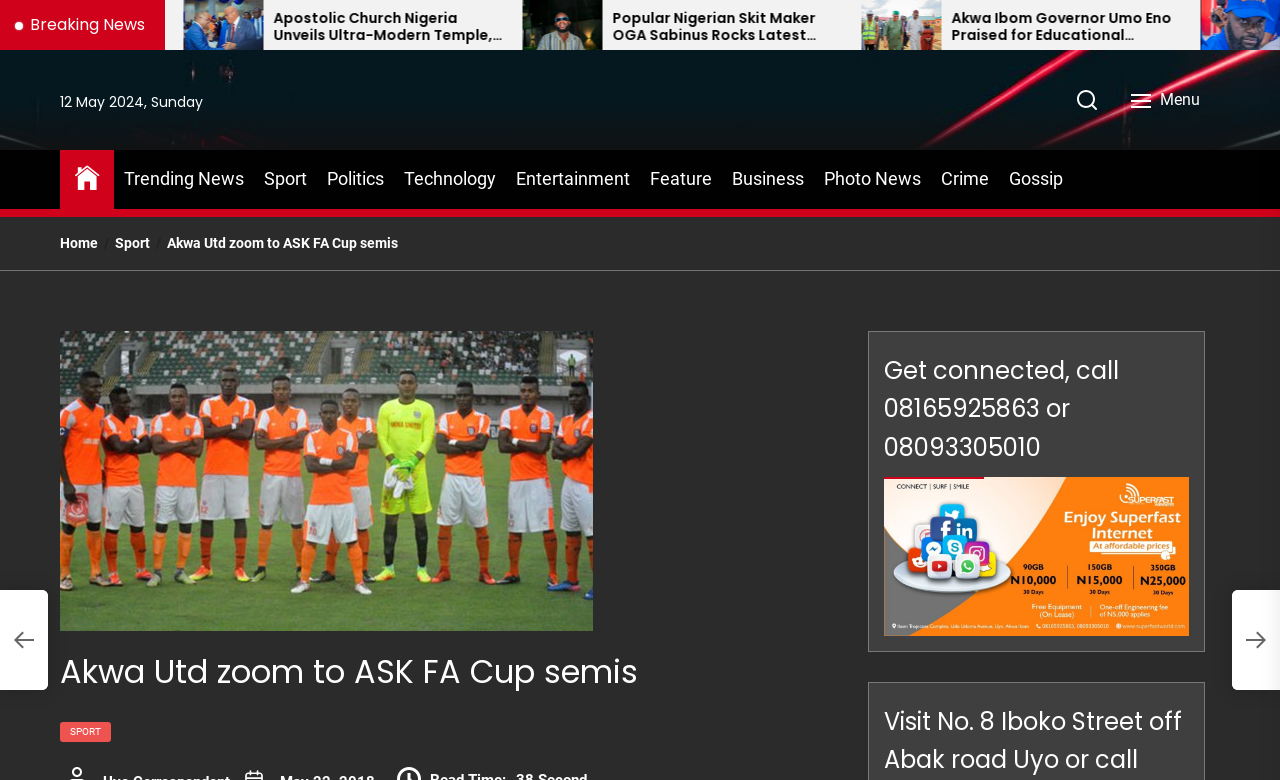Determine the bounding box coordinates of the section to be clicked to follow the instruction: "View Akwa Utd zoom to ASK FA Cup semis article". The coordinates should be given as four float numbers between 0 and 1, formatted as [left, top, right, bottom].

[0.117, 0.301, 0.311, 0.323]